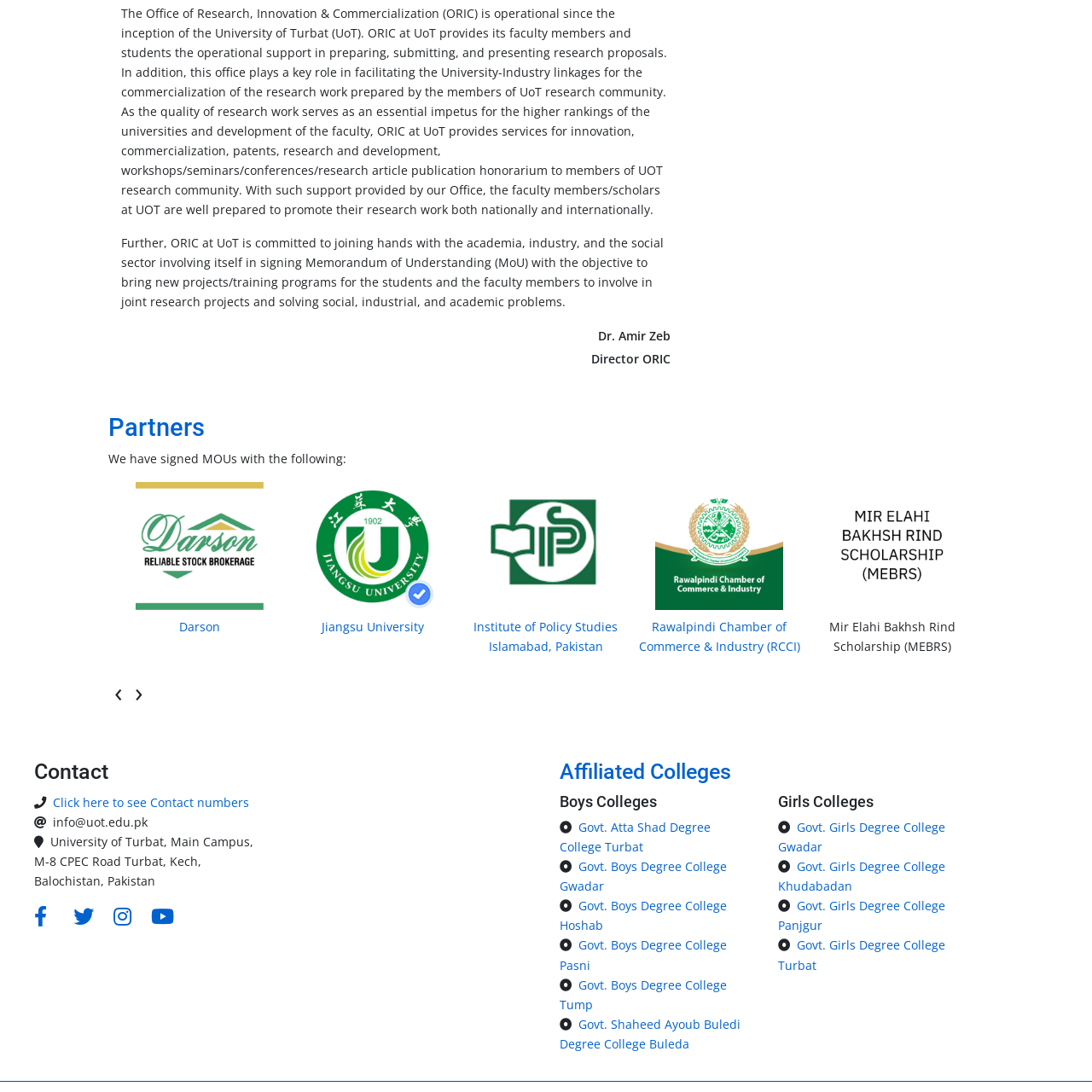Refer to the image within the red outline and provide a one-word or phrase answer to the question:
What is the purpose of the RCCI's collaborations with academia and industry?

To facilitate joint research projects and address challenges